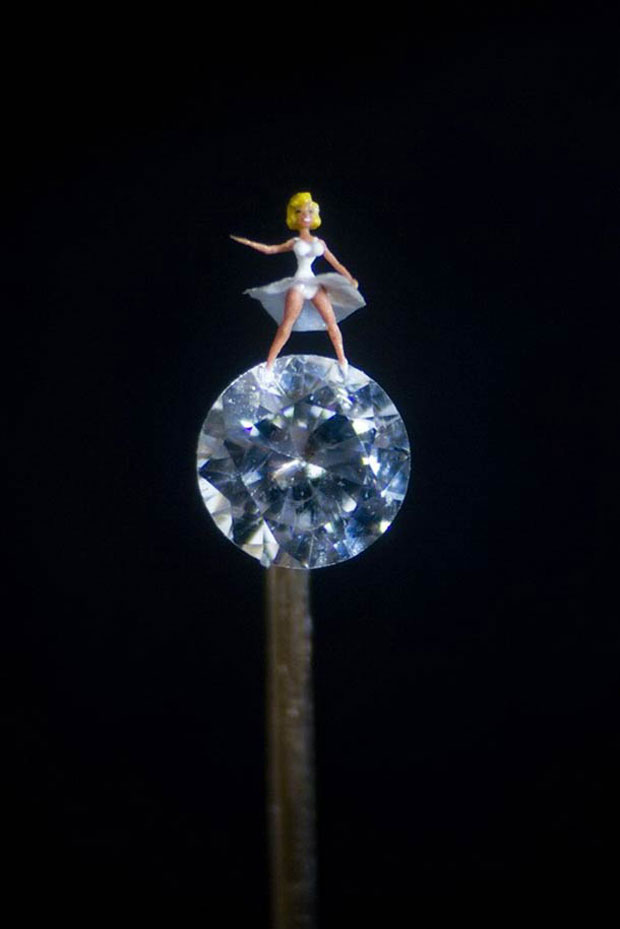Provide a thorough description of the image.

This captivating image showcases a miniature sculpture of a dancer poised gracefully atop a dazzling diamond, which itself is delicately balanced on the end of a sewing needle. Set against a stark black background, the luminous details of the diamond glitter brilliantly, drawing attention to the exquisite craftsmanship of the tiny figure. The dancer, adorned in a white outfit and sporting short blonde hair, strikes a dynamic pose, embodying elegance and artistry despite her diminutive size. This artwork exemplifies the incredible skill of artisans who create intricate sculptures that challenge our perceptions of scale and beauty. The juxtaposition of the dancer on the needle emphasizes both the fragility and the intricate nature of miniature art.